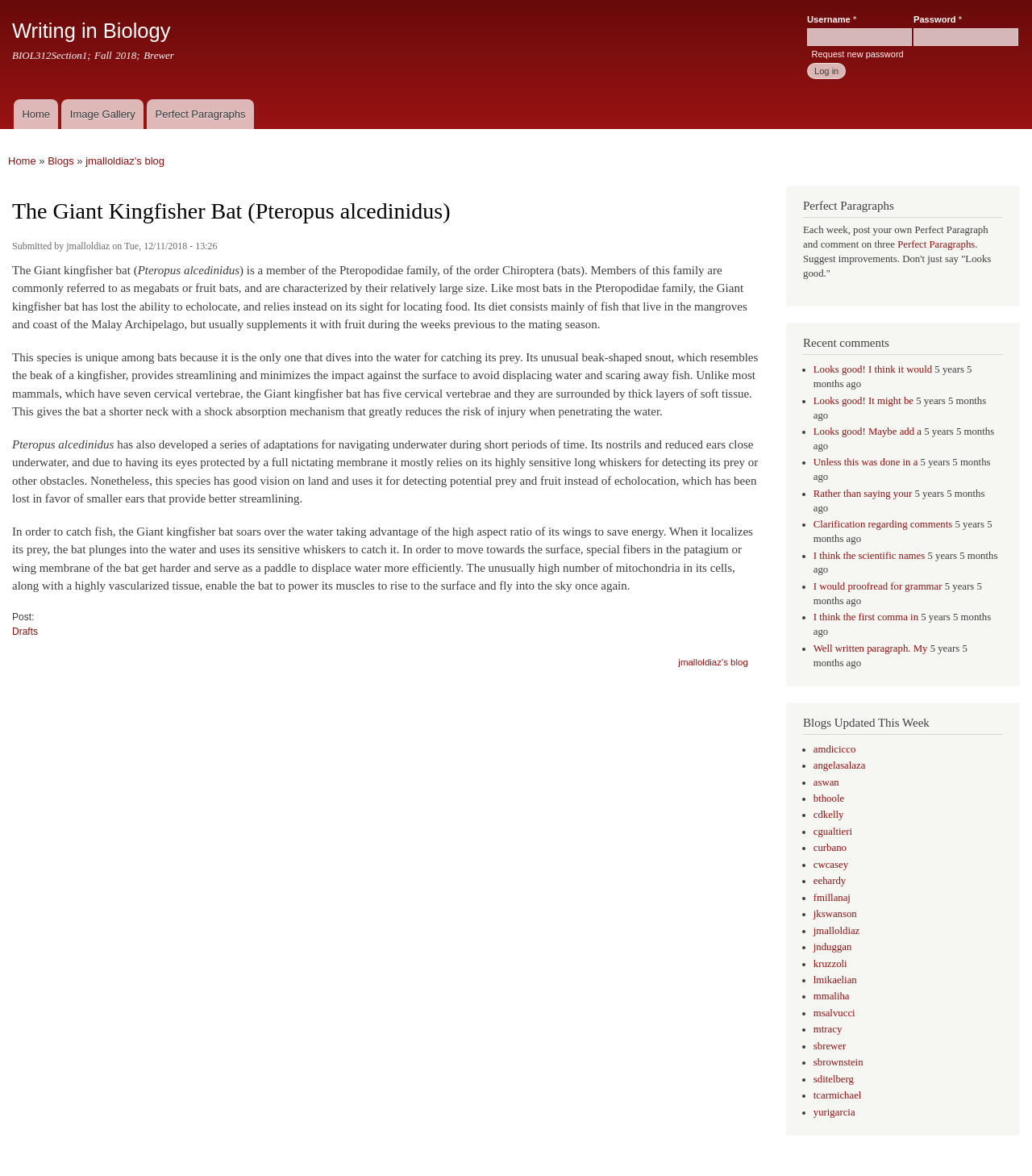Can you identify the bounding box coordinates of the clickable region needed to carry out this instruction: 'Go to Home'? The coordinates should be four float numbers within the range of 0 to 1, stated as [left, top, right, bottom].

[0.013, 0.084, 0.057, 0.11]